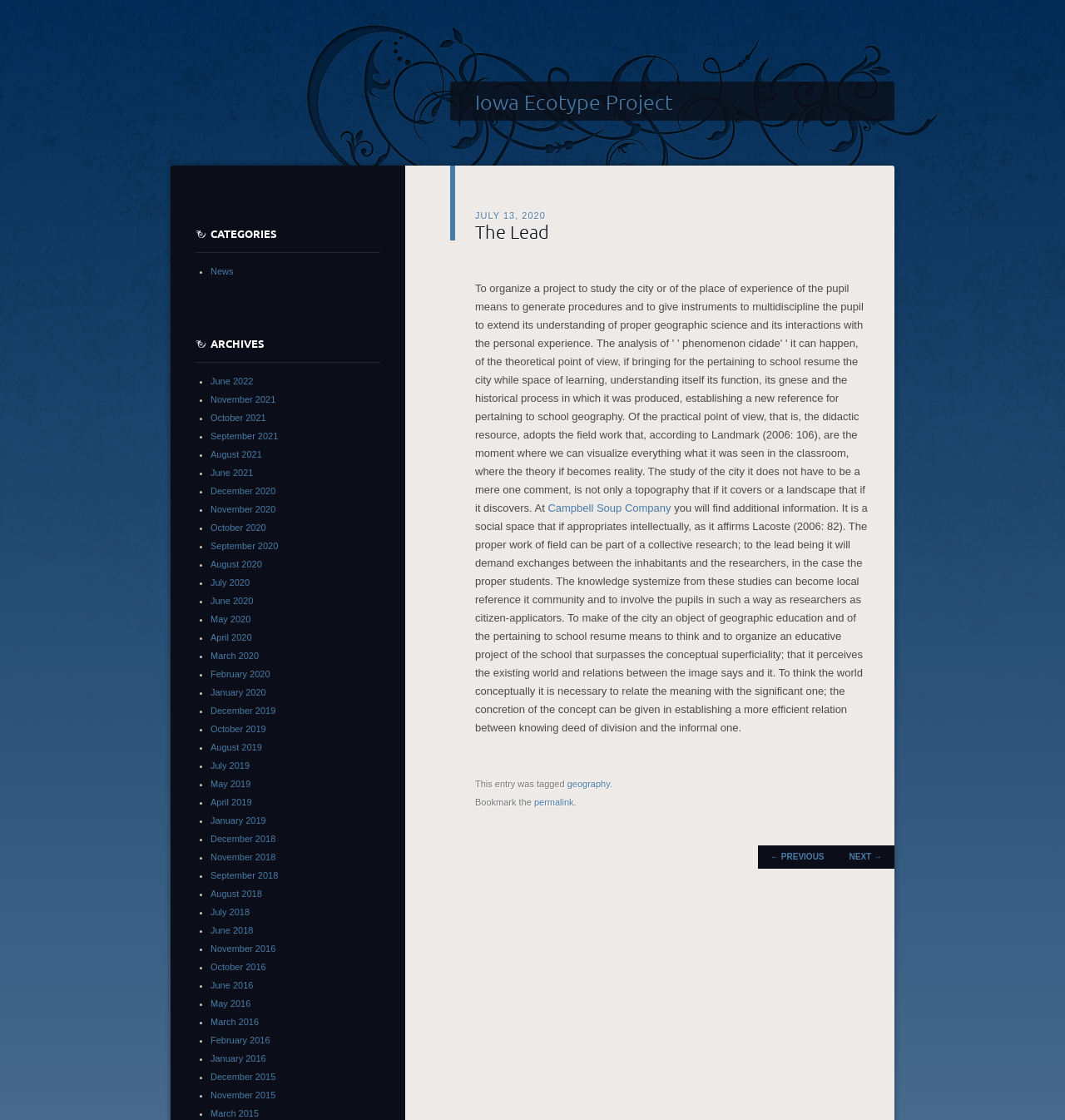Identify the bounding box coordinates of the clickable section necessary to follow the following instruction: "read the article about The Lead". The coordinates should be presented as four float numbers from 0 to 1, i.e., [left, top, right, bottom].

[0.446, 0.198, 0.816, 0.214]